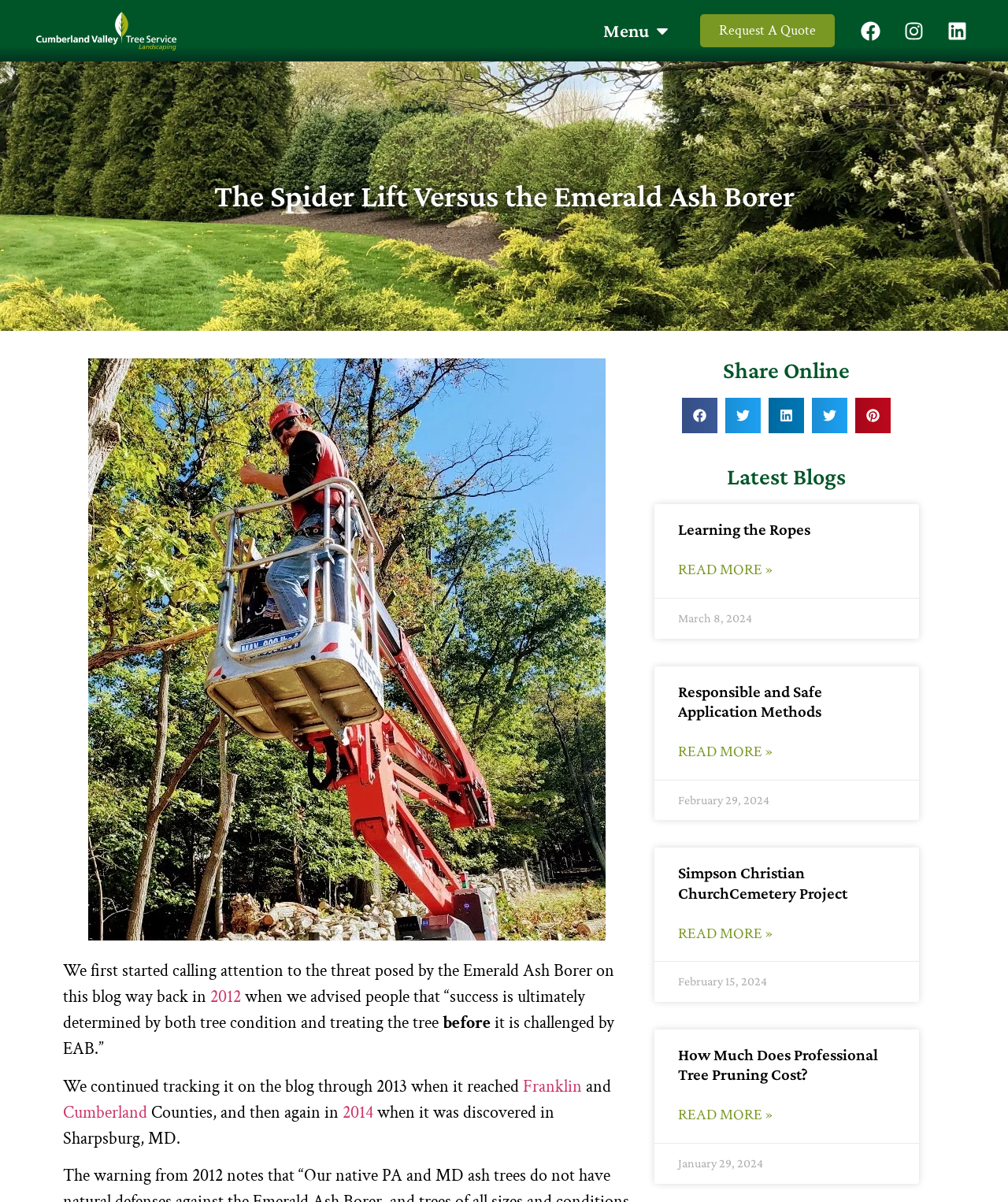Please identify the bounding box coordinates of the element that needs to be clicked to perform the following instruction: "Click the 'Logo - Product design' image".

[0.031, 0.007, 0.198, 0.045]